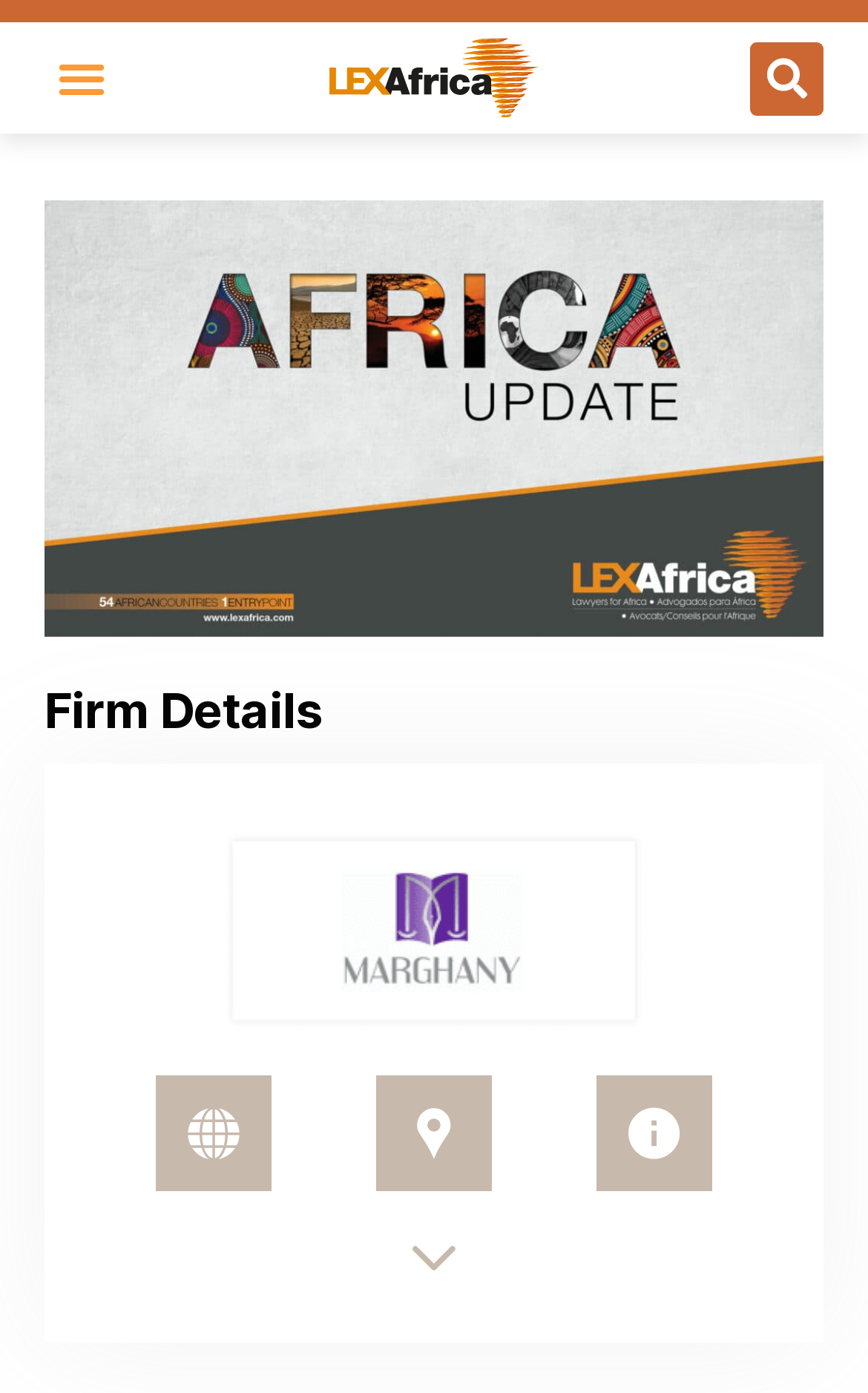Provide the bounding box coordinates of the HTML element described by the text: "Search". The coordinates should be in the format [left, top, right, bottom] with values between 0 and 1.

[0.864, 0.03, 0.949, 0.082]